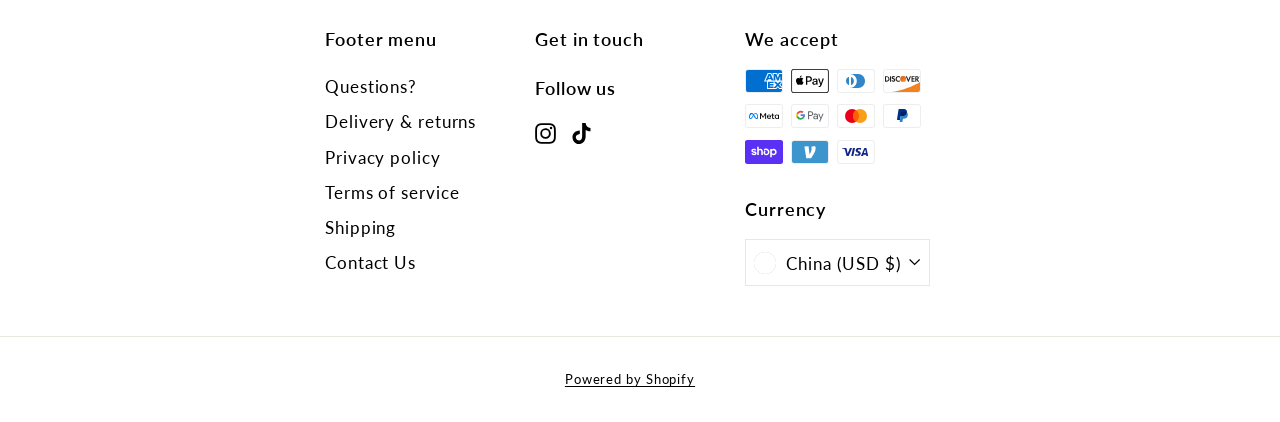What is the first link in the footer menu?
Using the image, answer in one word or phrase.

Questions?